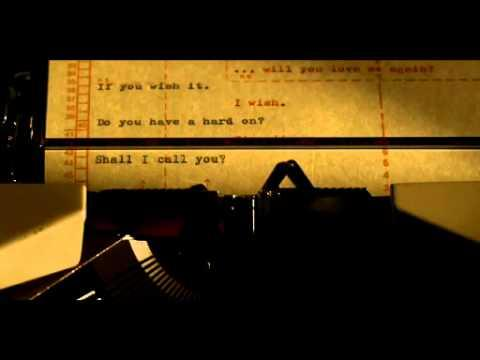Provide a comprehensive description of the image.

The image features a close-up of a vintage typewriter, showcasing a piece of paper with text that evokes a sense of intrigue and humor. The visible lines include provocative phrases such as "If you wish it," "I wish," and "Do you have a hard on?" culminating in the somewhat playful question, "Shall I call you?" The scene reflects a blend of nostalgia and cheekiness, with the typewriter's metallic components adding a tactile dimension to the text being crafted. This juxtaposition invites viewers to ponder the context and intention behind the written words, possibly hinting at themes of desire and communication.